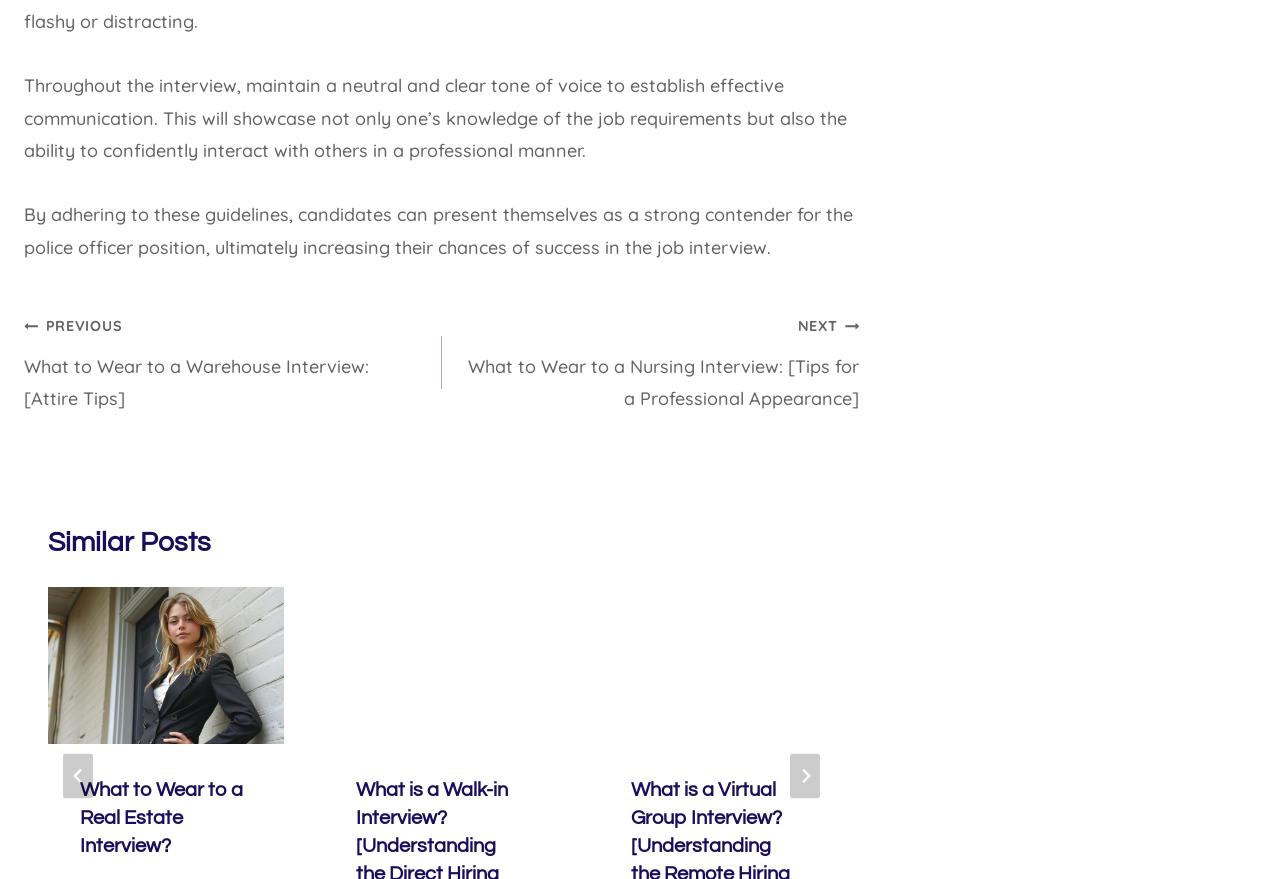Calculate the bounding box coordinates for the UI element based on the following description: "aria-label="Go to last slide"". Ensure the coordinates are four float numbers between 0 and 1, i.e., [left, top, right, bottom].

[0.049, 0.857, 0.073, 0.908]